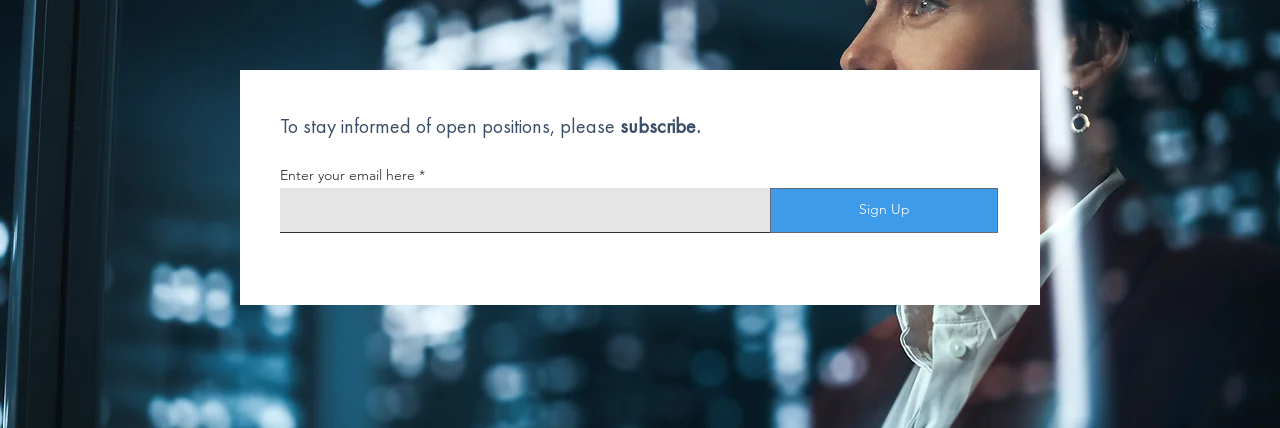What is the purpose of the input field?
Answer with a single word or short phrase according to what you see in the image.

To enter email